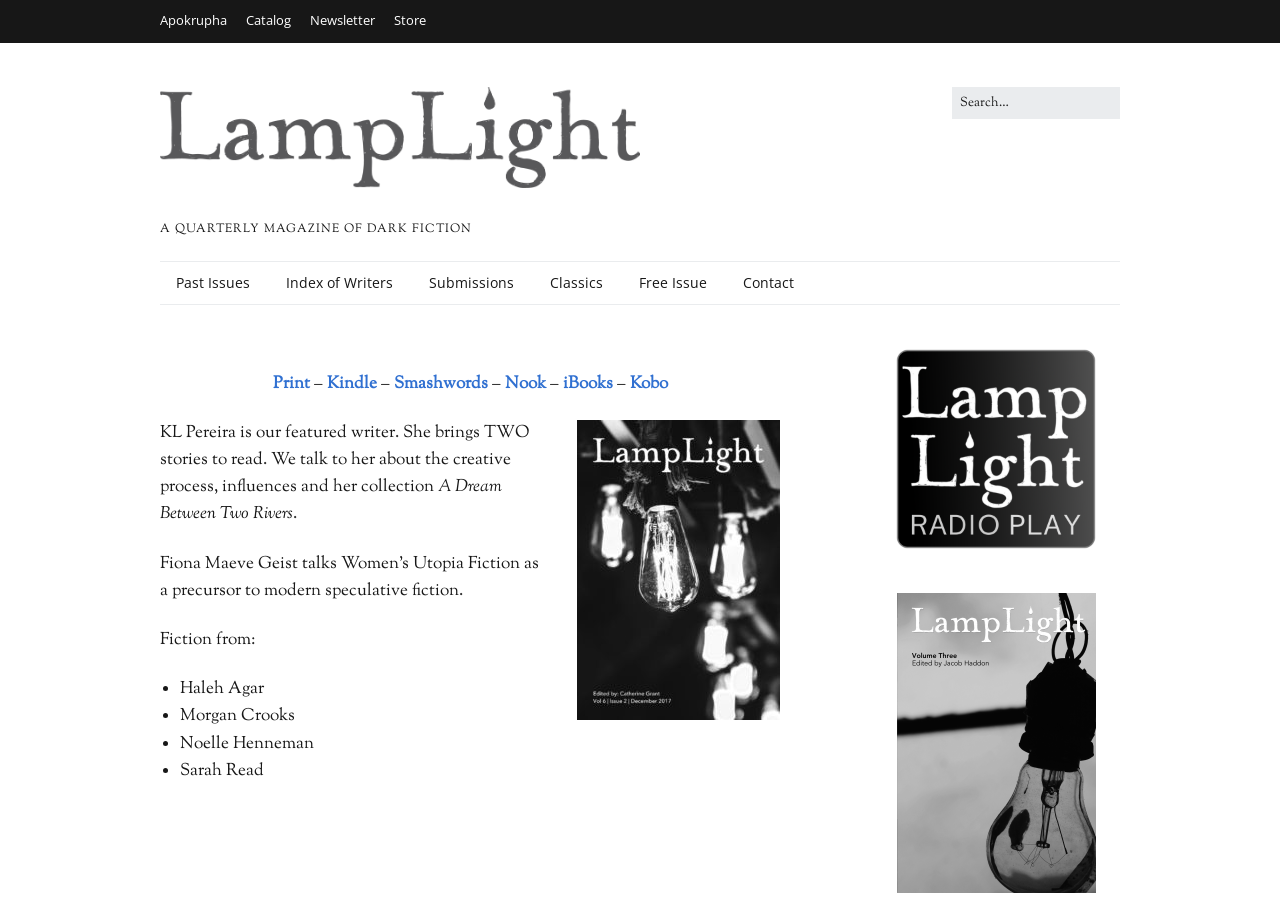What is the theme of the magazine?
Carefully examine the image and provide a detailed answer to the question.

The theme of the magazine can be found in the static text element 'A QUARTERLY MAGAZINE OF DARK FICTION'. This text suggests that the magazine is focused on dark fiction.